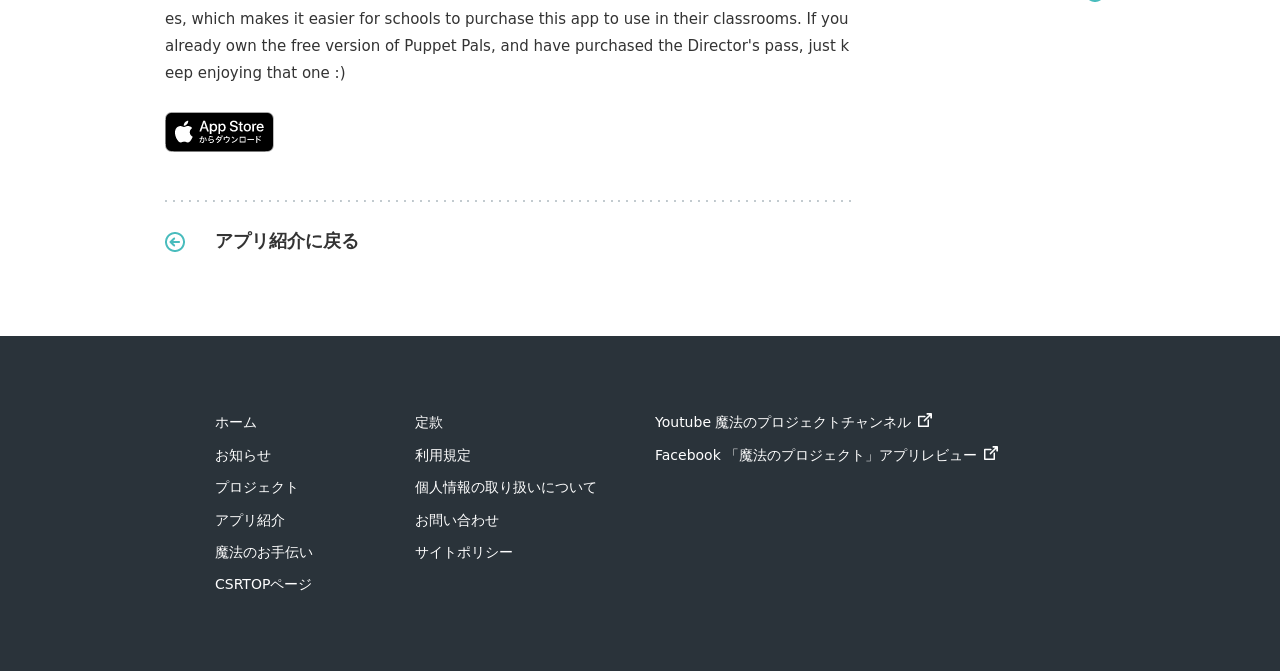Given the description "parent_node: App Storeの説明", determine the bounding box of the corresponding UI element.

[0.129, 0.193, 0.214, 0.22]